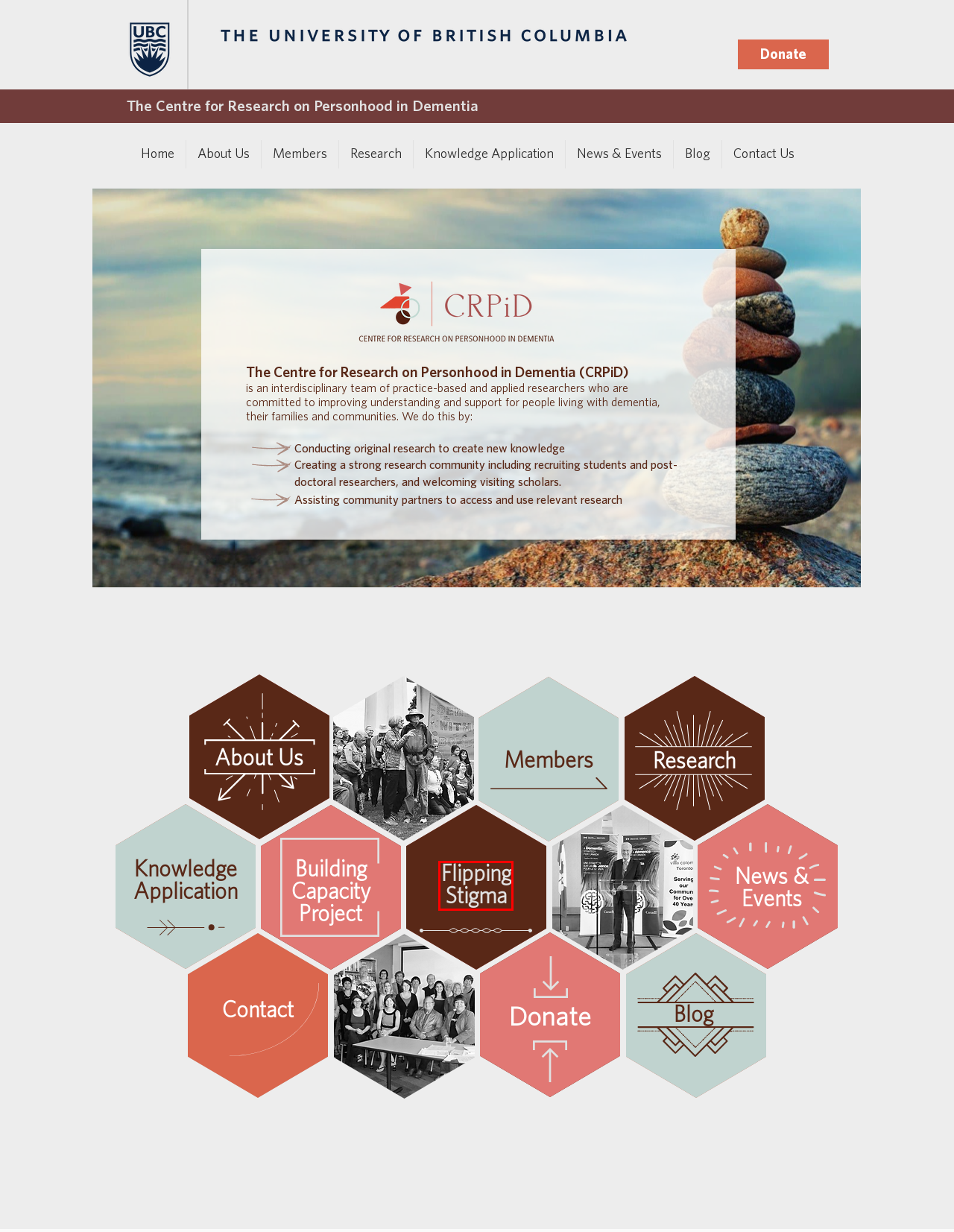Examine the screenshot of the webpage, which includes a red bounding box around an element. Choose the best matching webpage description for the page that will be displayed after clicking the element inside the red bounding box. Here are the candidates:
A. Flipping Stigma | CRPiD
B. About Us | CRPiD
C. UBC Okanagan
D. Building Capacity Project | CRPiD
E. Donate | CRPD
F. Contact Us | CRPiD
G. Members | CRPiD
H. Blog | CRPiD

A